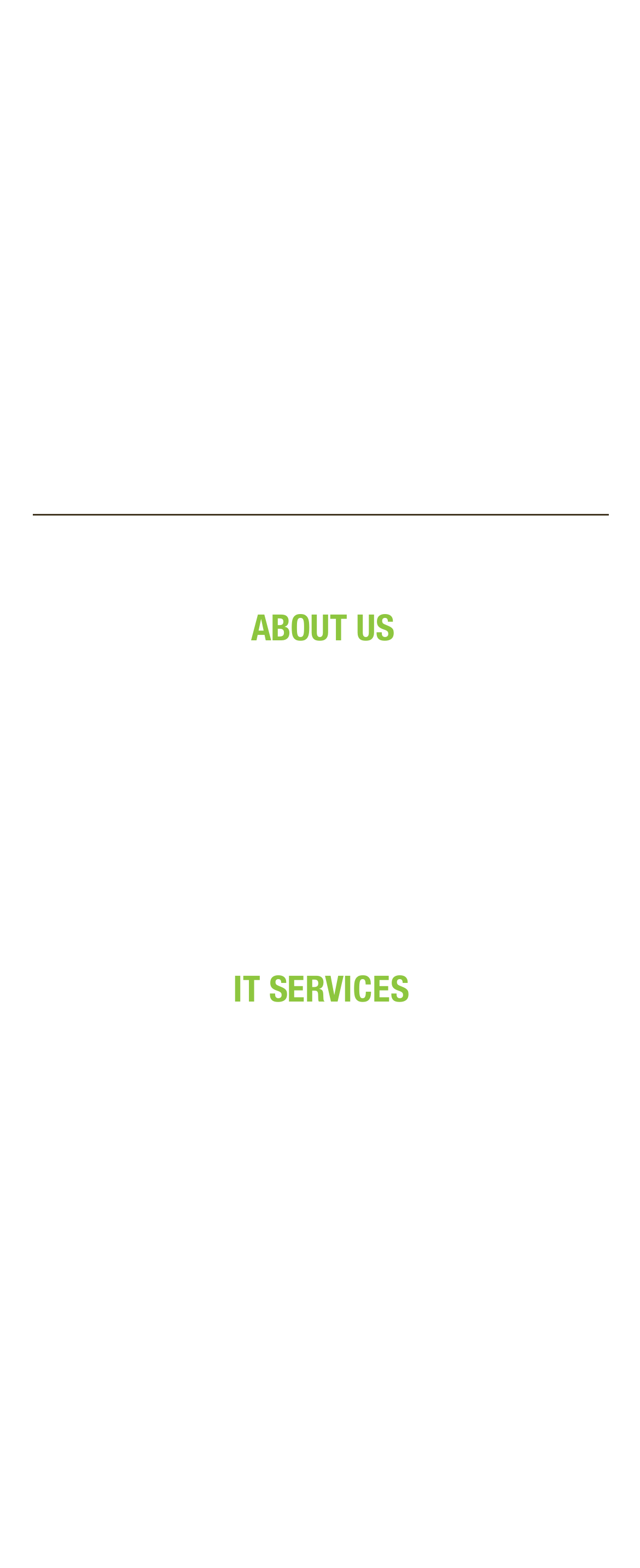Please find the bounding box coordinates of the element's region to be clicked to carry out this instruction: "Check out the article about Taco Bell's Chicken Cantina Bowl Salad".

None